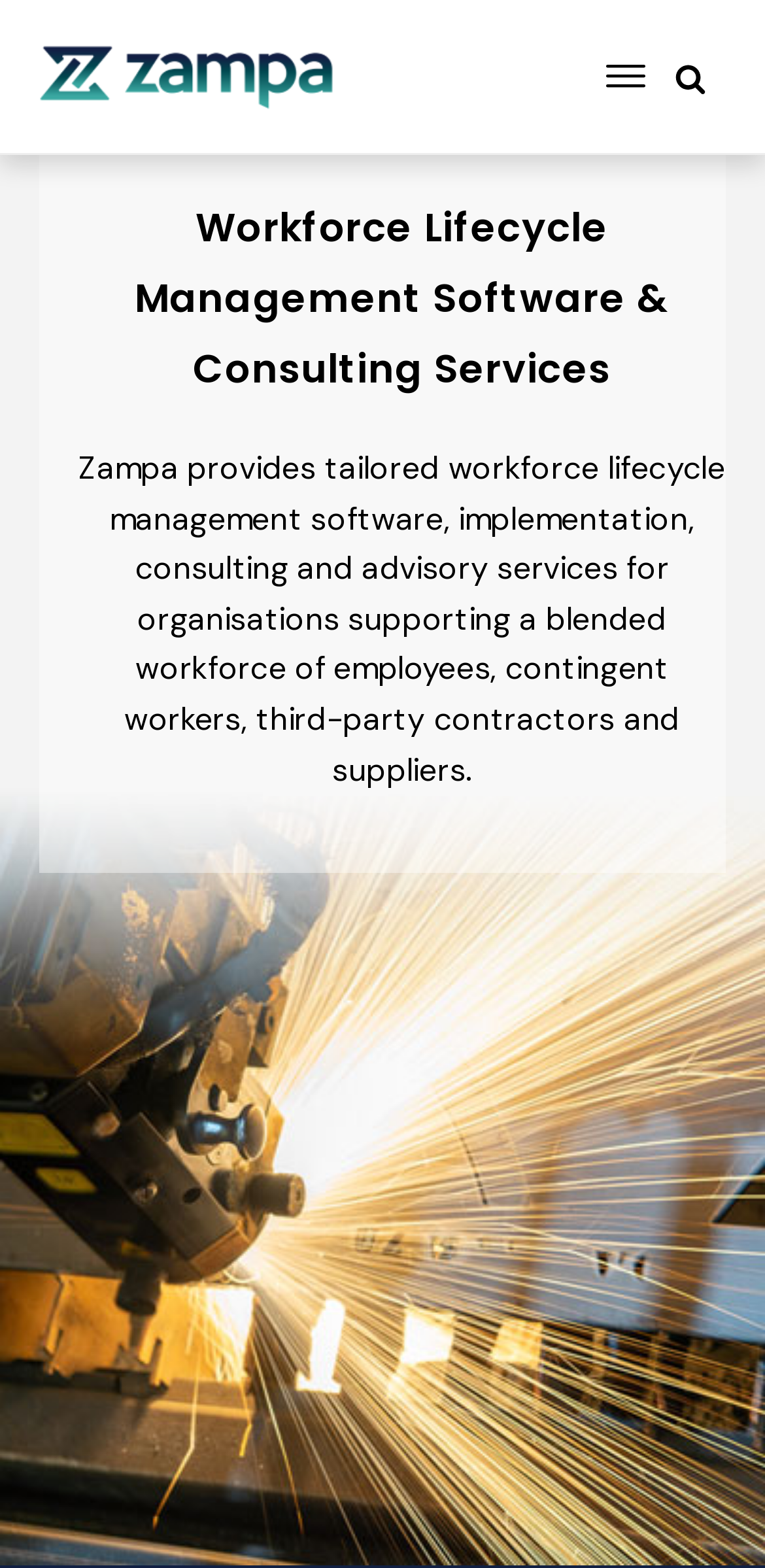Can the menu be opened?
Please look at the screenshot and answer using one word or phrase.

Yes